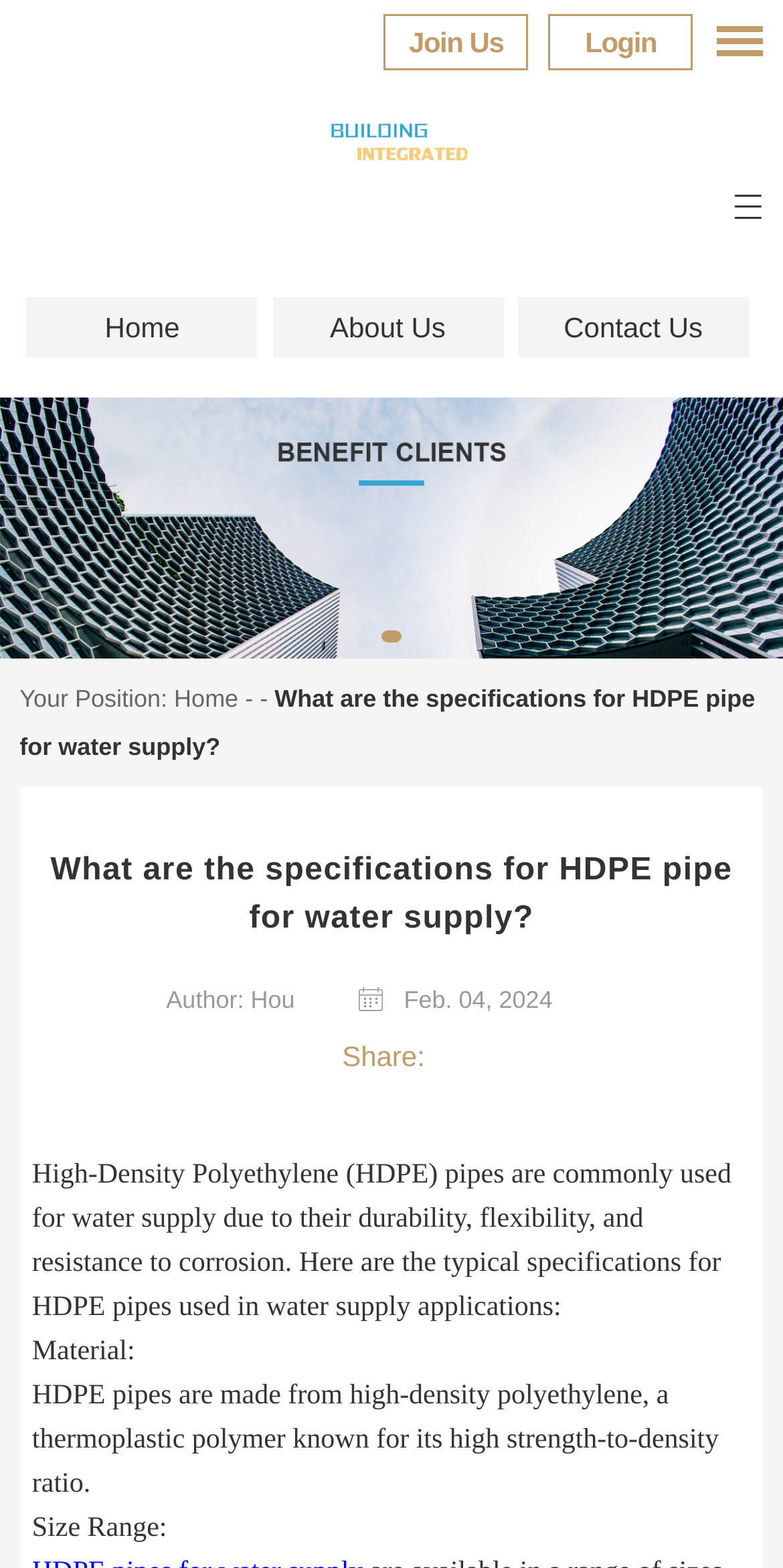Generate a thorough description of the webpage.

The webpage appears to be an article discussing the specifications of High-Density Polyethylene (HDPE) pipes for water supply. At the top right corner, there are three links: "Login", "Join Us", and an icon represented by "\ue63f". Below these links, there is a navigation menu with links to "Home", "About Us", and "Contact Us". 

On the left side, there is a large image that spans the entire height of the page, with a link "Discuss publishing blogging platforms" overlaid on top of it. 

The main content of the article starts with a heading "What are the specifications for HDPE pipe for water supply?" followed by the author's name "Hou" and the date "Feb. 04, 2024". The article then provides an introduction to HDPE pipes, explaining their common use in water supply due to their durability, flexibility, and resistance to corrosion. 

Below the introduction, there are several sections, including "Material" and "Size Range", which provide detailed specifications of HDPE pipes. The text is organized in a clear and concise manner, making it easy to read and understand.